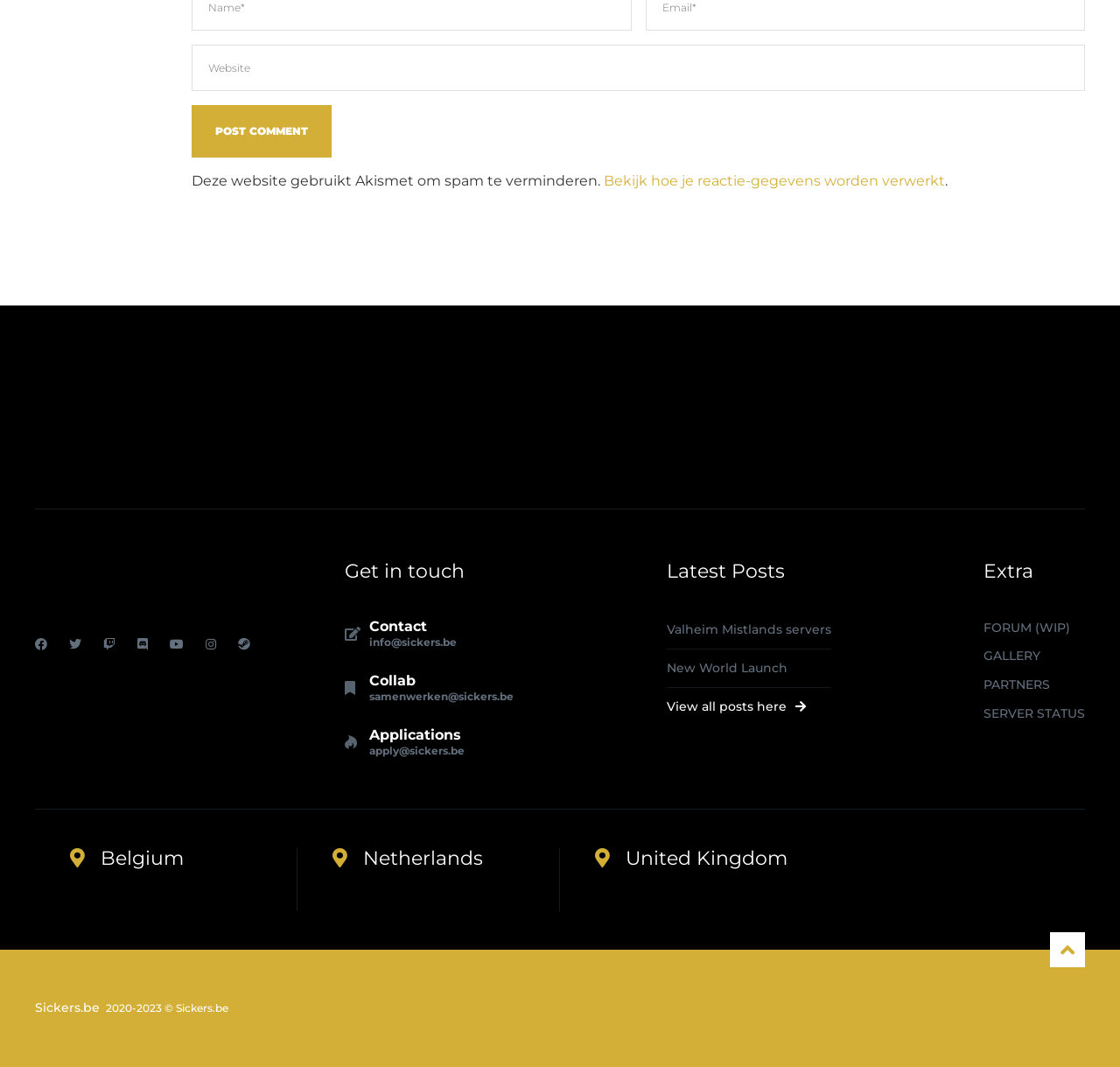What is the name of the website?
Please provide a single word or phrase as your answer based on the screenshot.

Sickers.be